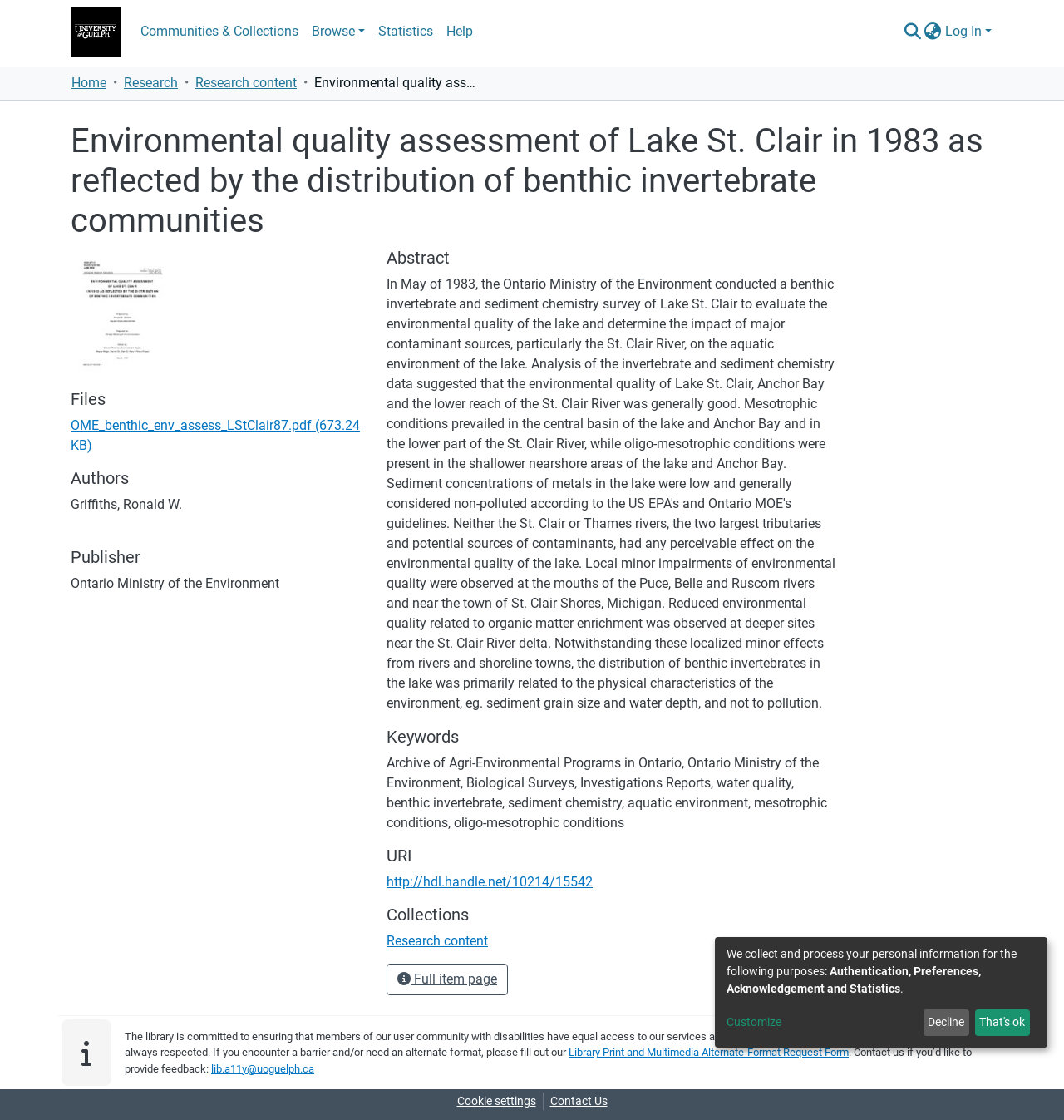Please look at the image and answer the question with a detailed explanation: What is the file format of the report?

The webpage has a link to the report, and the link ends with '.pdf', which is a common file extension for PDF files, so the answer is PDF.